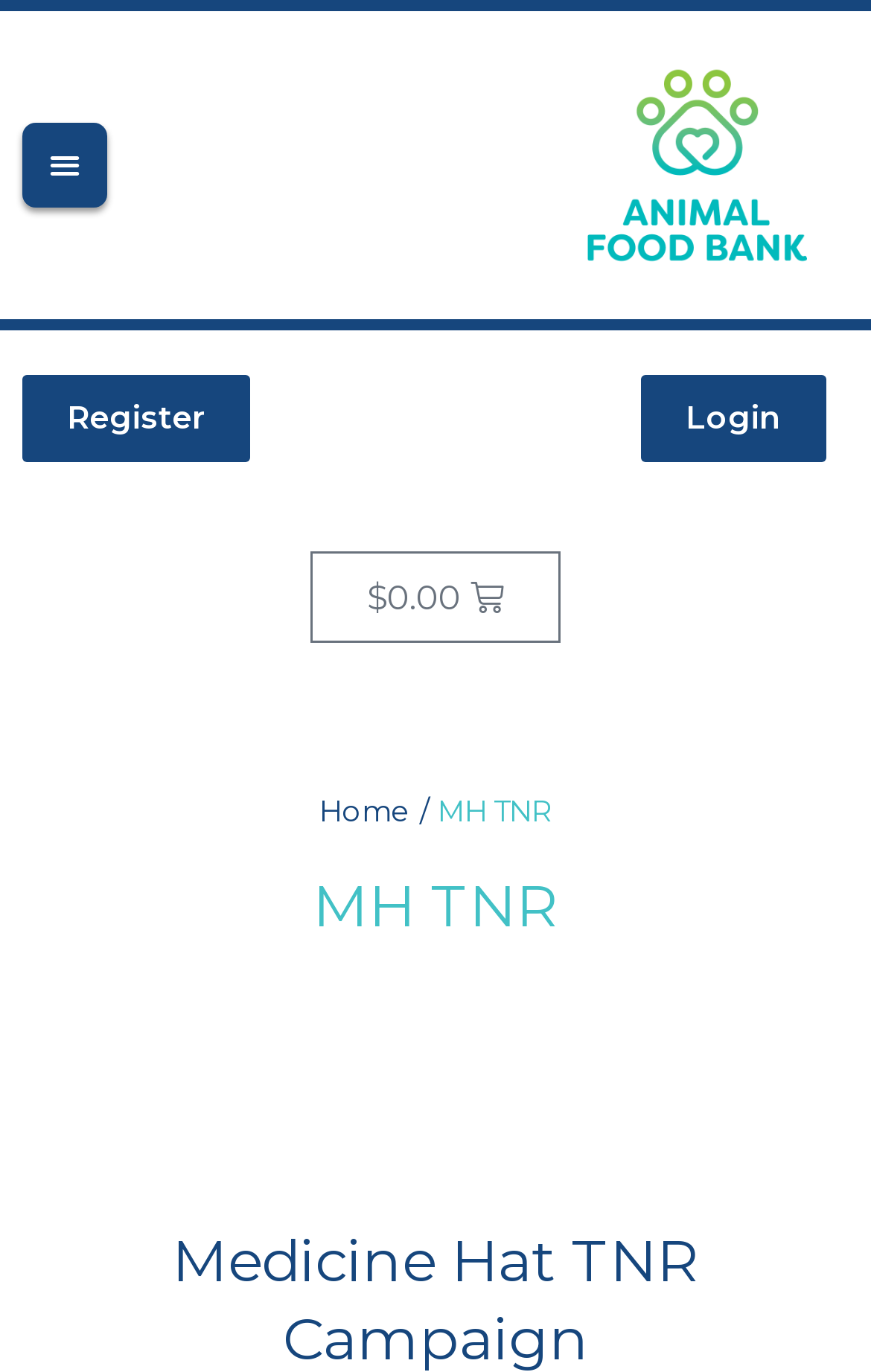Produce an extensive caption that describes everything on the webpage.

The webpage is about the Medicine Hat TNR (Trap-Neuter-Return) campaign, with a focus on the Animal Food Bank. At the top-left corner, there is a link to "Register" and at the top-right corner, there is a link to "Login". 

Below these links, there is a horizontal navigation bar with a link to "Home" and a breadcrumb trail showing "MH TNR" followed by a forward slash. The navigation bar also includes a shopping cart icon with a price of $0.00.

In the center of the page, there is a prominent link to "Animal Food Bank" accompanied by an image with the same name. This link is quite large and takes up a significant portion of the page.

Further down, there is a heading that reads "MH TNR", which is likely the title of the webpage. The meta description mentions an update from the Mayor of Medicine Hat, but this text is not explicitly shown on the webpage.